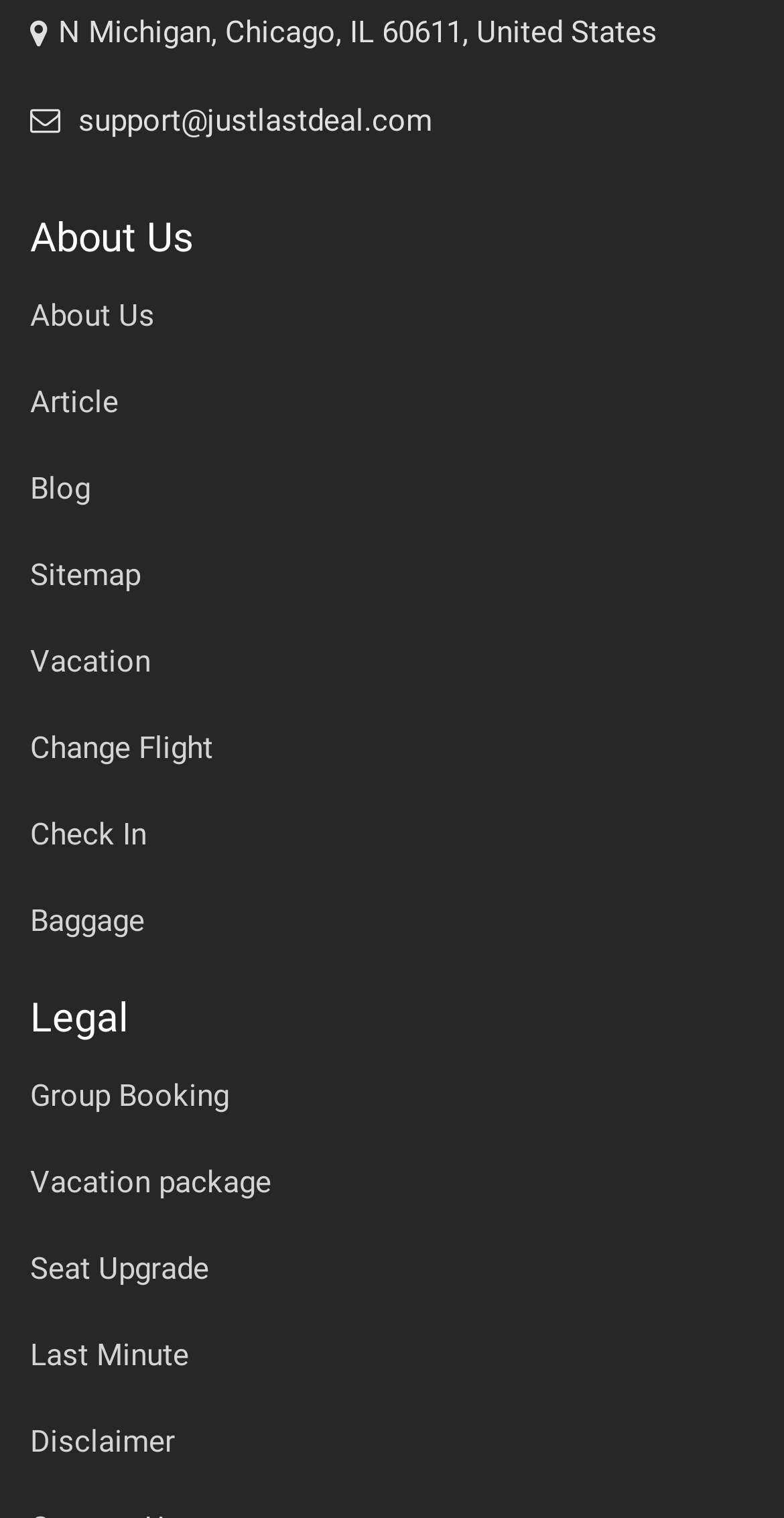Please provide a detailed answer to the question below based on the screenshot: 
What is the address mentioned on the webpage?

The webpage contains a static text element with the address 'N Michigan, Chicago, IL 60611, United States' at the top, which suggests that this is the address of the organization or company associated with the webpage.